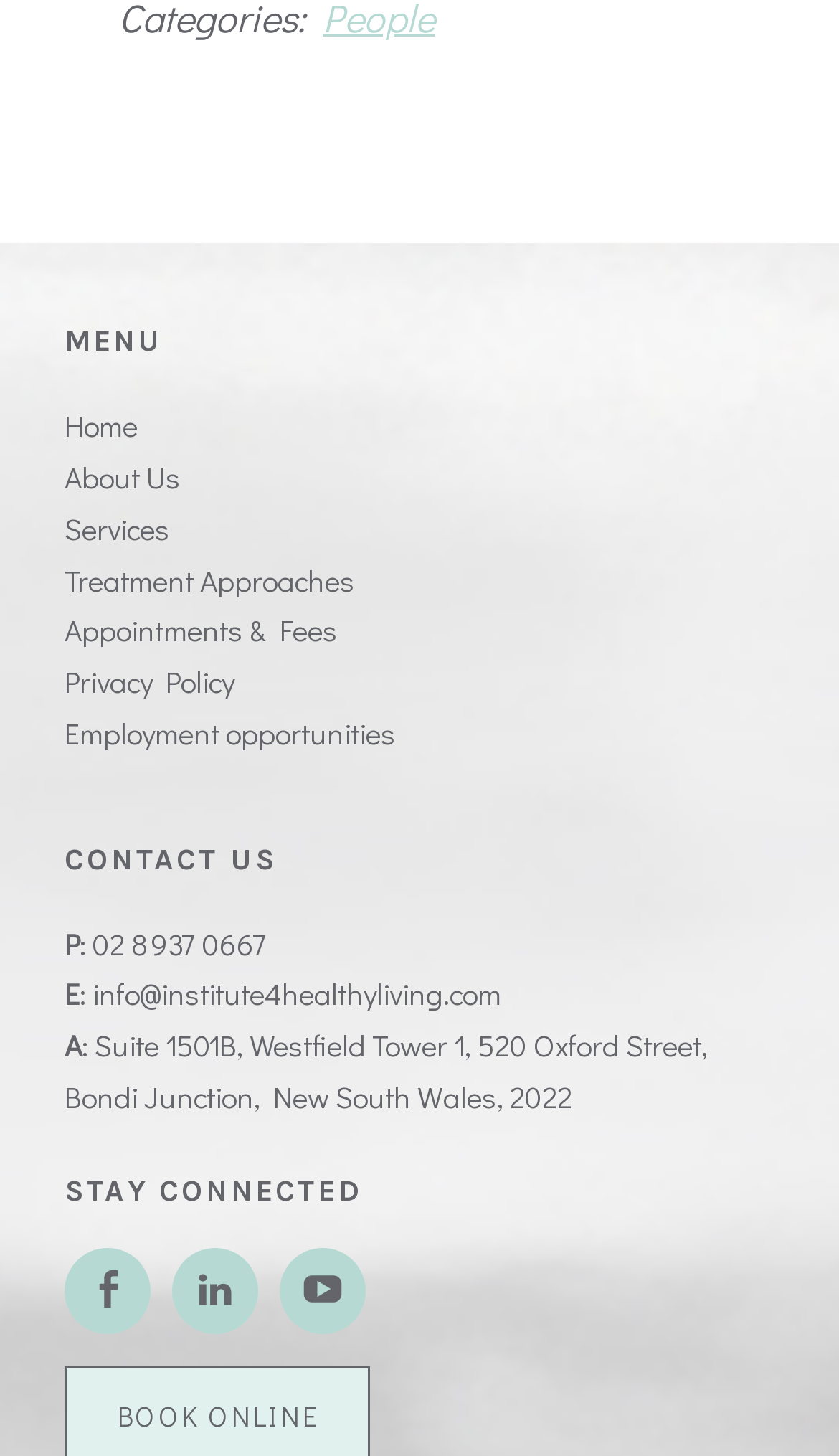How many social media platforms are available to connect with?
Answer the question in a detailed and comprehensive manner.

I found the 'STAY CONNECTED' section and counted the number of social media platforms available, which are Facebook, LinkedIn, and Youtube. There are 3 platforms in total.